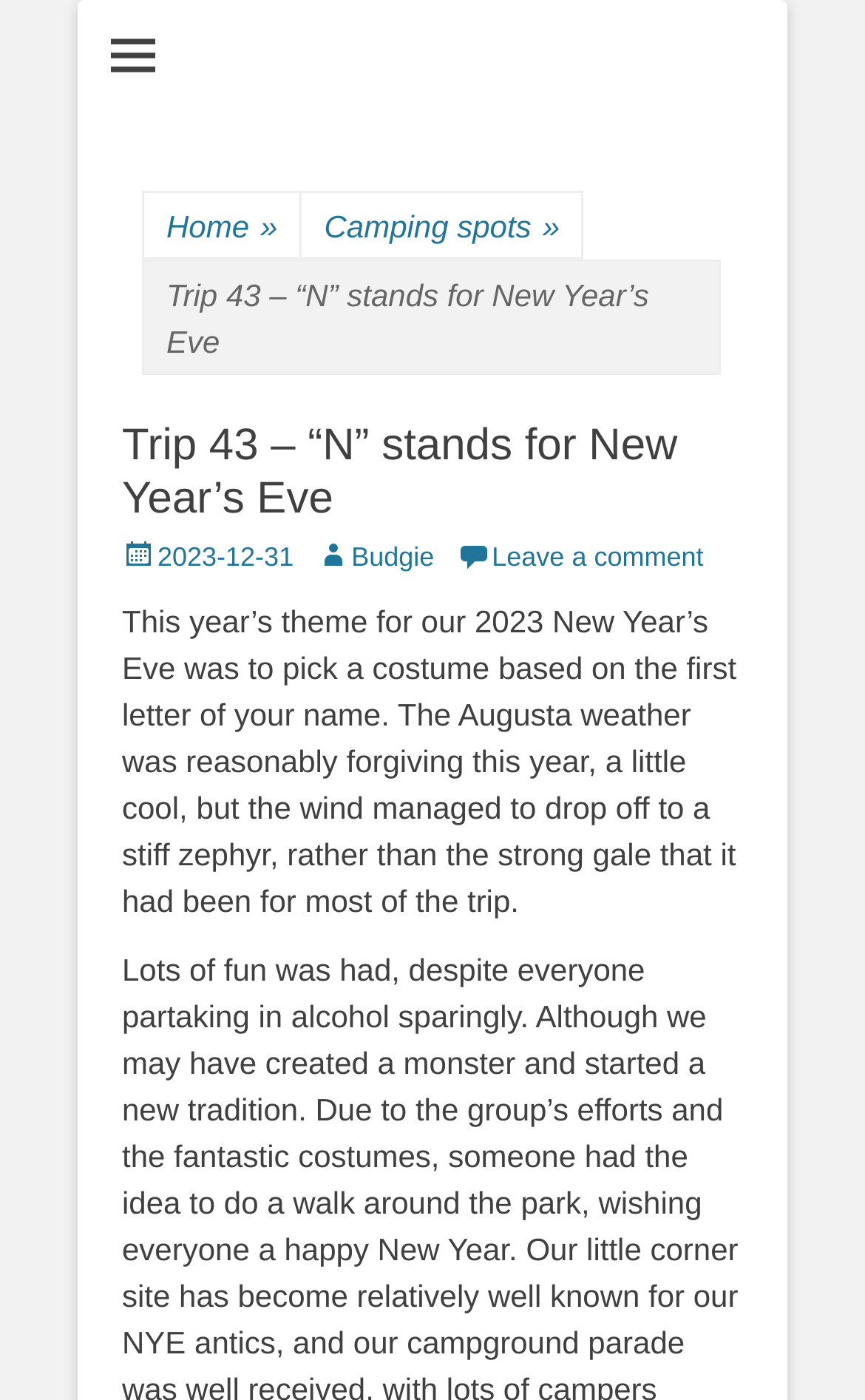Please specify the coordinates of the bounding box for the element that should be clicked to carry out this instruction: "read the post". The coordinates must be four float numbers between 0 and 1, formatted as [left, top, right, bottom].

[0.141, 0.431, 0.851, 0.656]